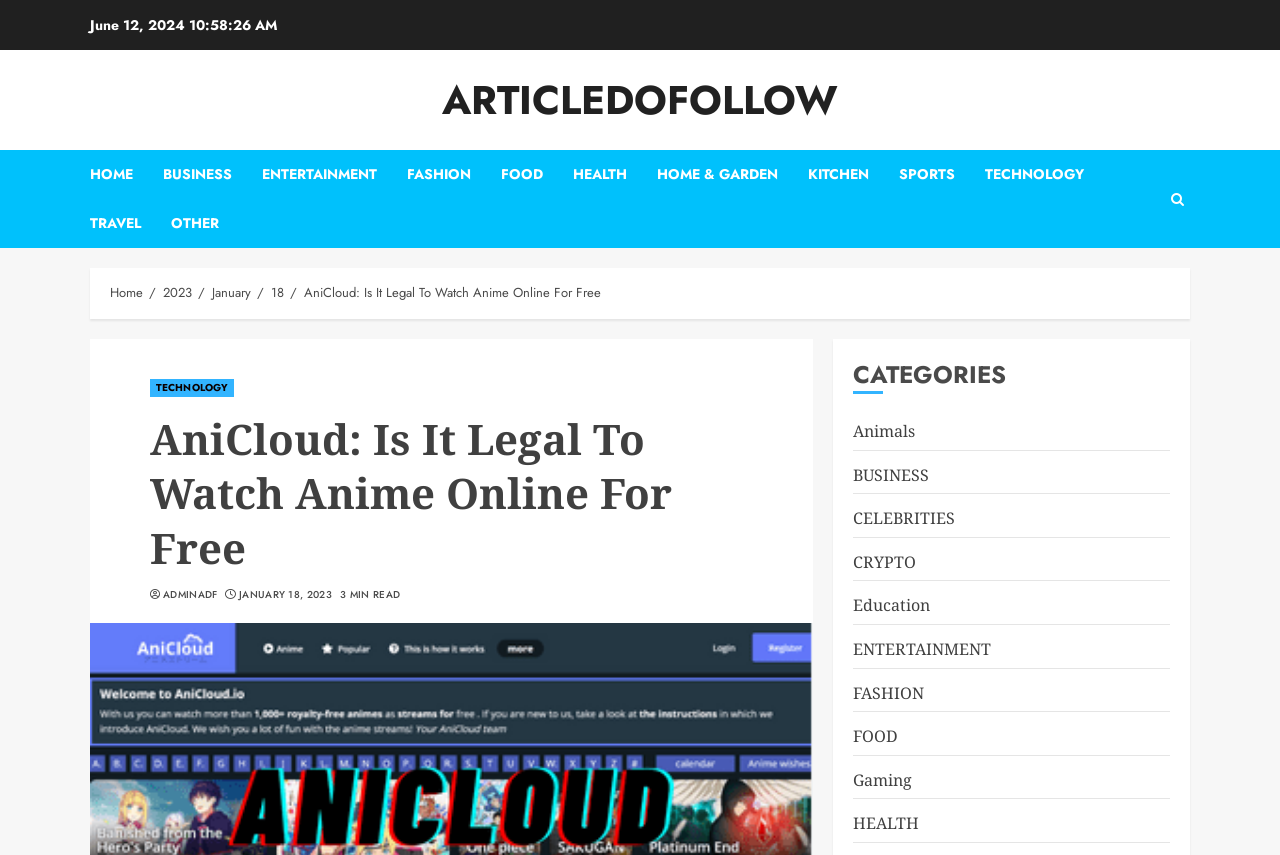Please indicate the bounding box coordinates of the element's region to be clicked to achieve the instruction: "Browse ENTERTAINMENT category". Provide the coordinates as four float numbers between 0 and 1, i.e., [left, top, right, bottom].

[0.205, 0.175, 0.318, 0.233]